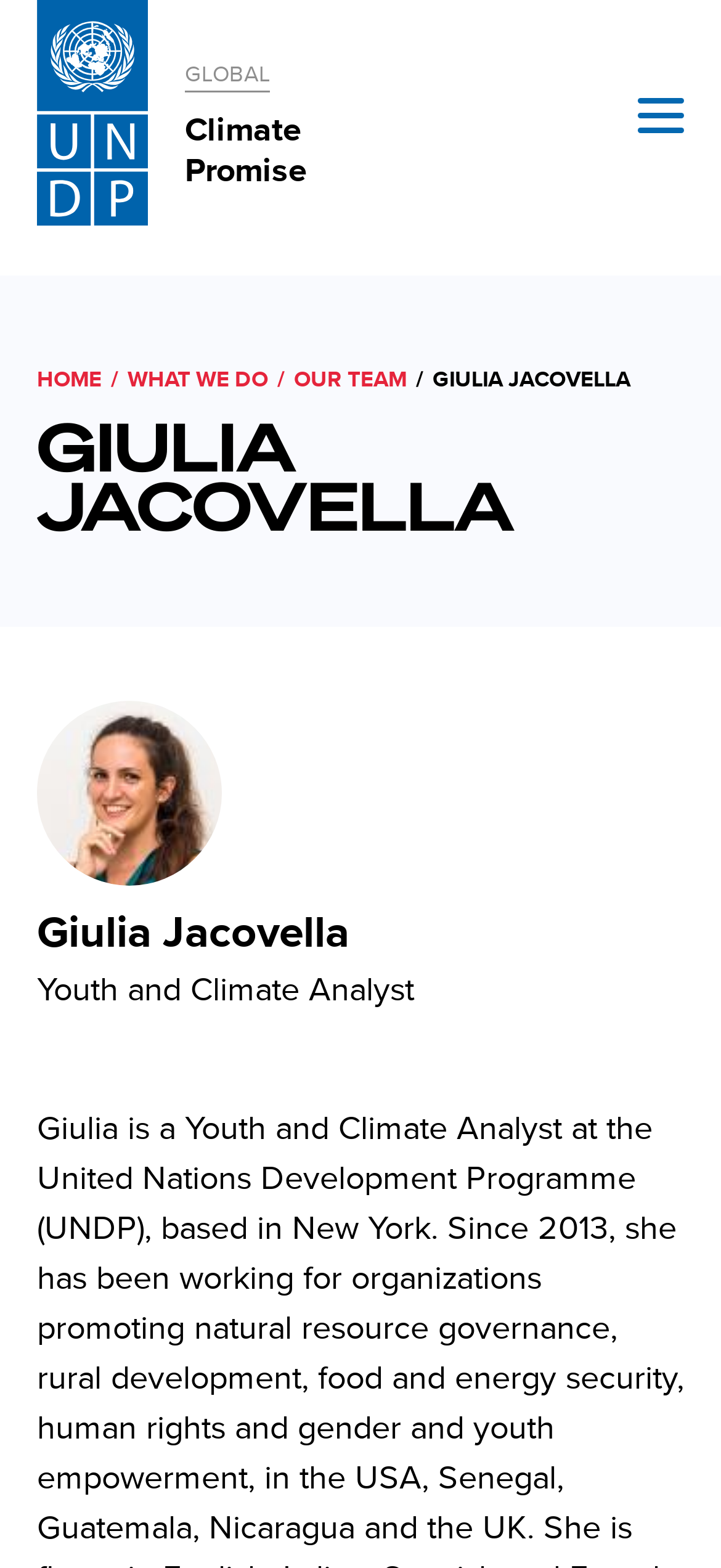Using the element description: "Summary", determine the bounding box coordinates. The coordinates should be in the format [left, top, right, bottom], with values between 0 and 1.

None